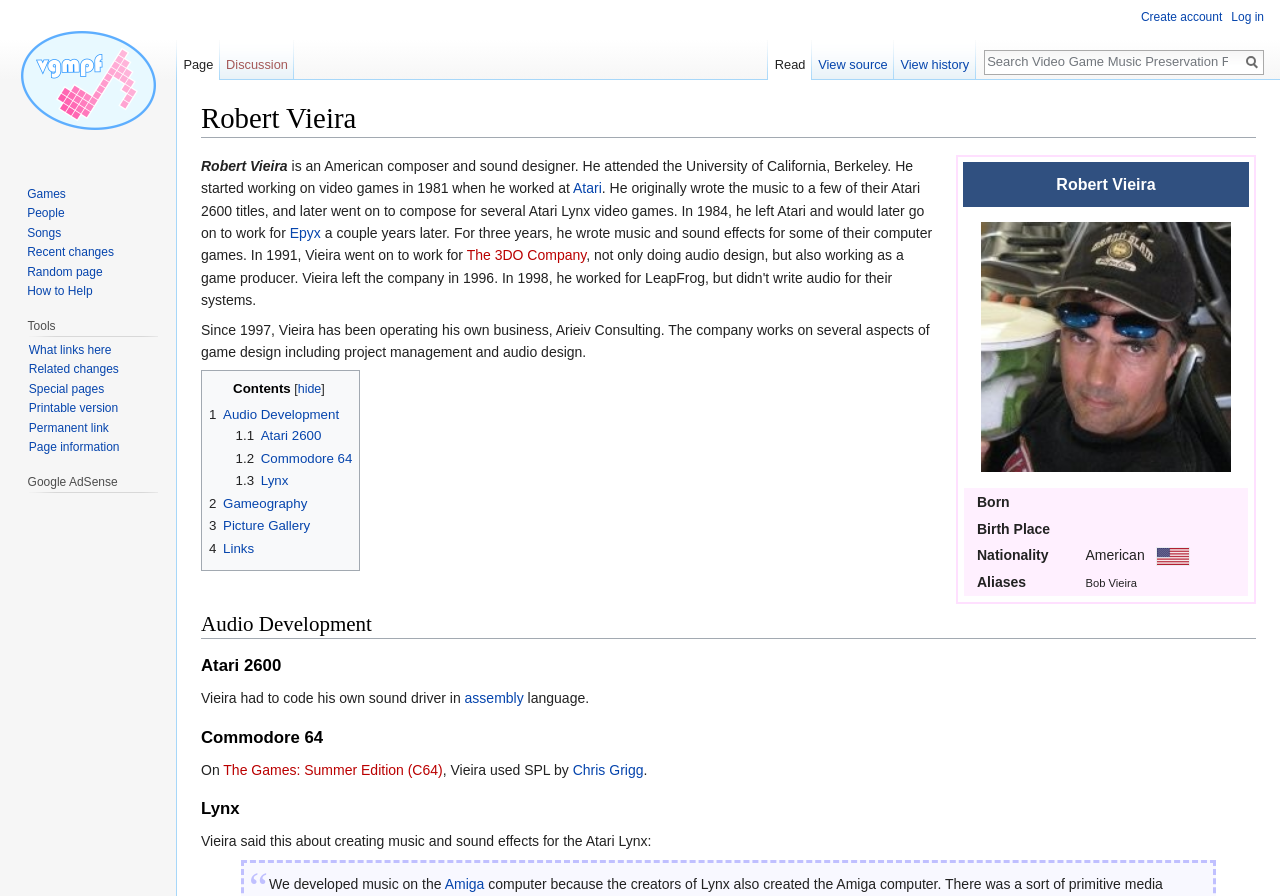Return the bounding box coordinates of the UI element that corresponds to this description: "title="Visit the main page"". The coordinates must be given as four float numbers in the range of 0 and 1, [left, top, right, bottom].

[0.006, 0.0, 0.131, 0.179]